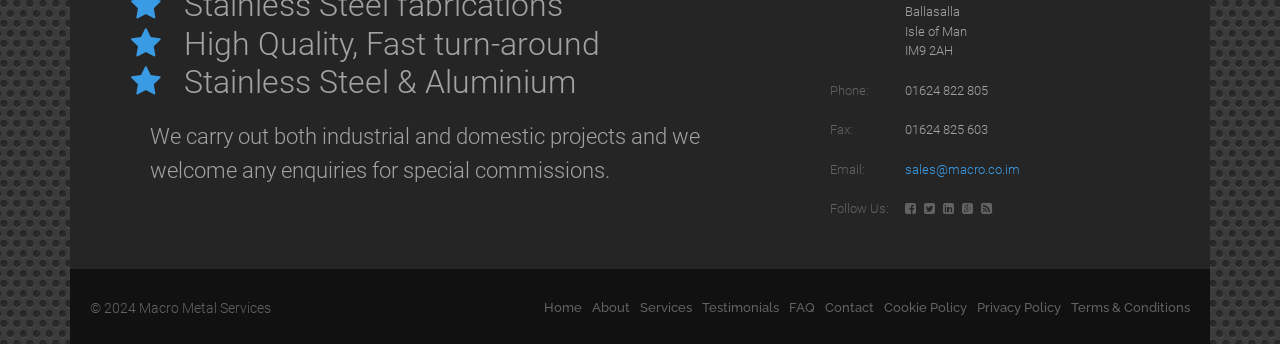What is the company's postal code?
Please respond to the question with a detailed and well-explained answer.

I found the postal code by reading the static text 'IM9 2AH' which is located near the top of the page, indicating the company's postal code.